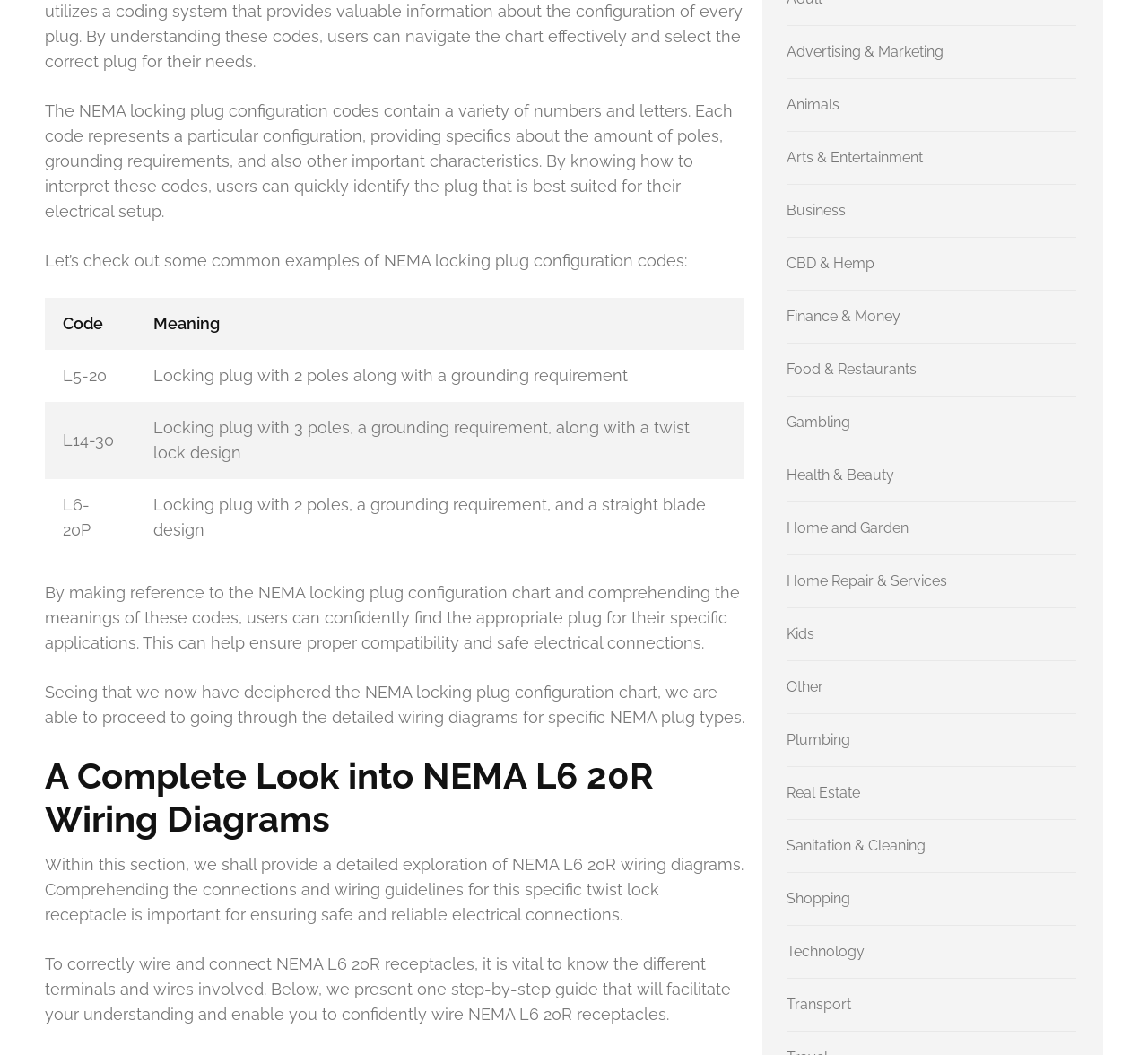Identify the bounding box coordinates for the UI element described as follows: "Animals". Ensure the coordinates are four float numbers between 0 and 1, formatted as [left, top, right, bottom].

[0.685, 0.091, 0.731, 0.107]